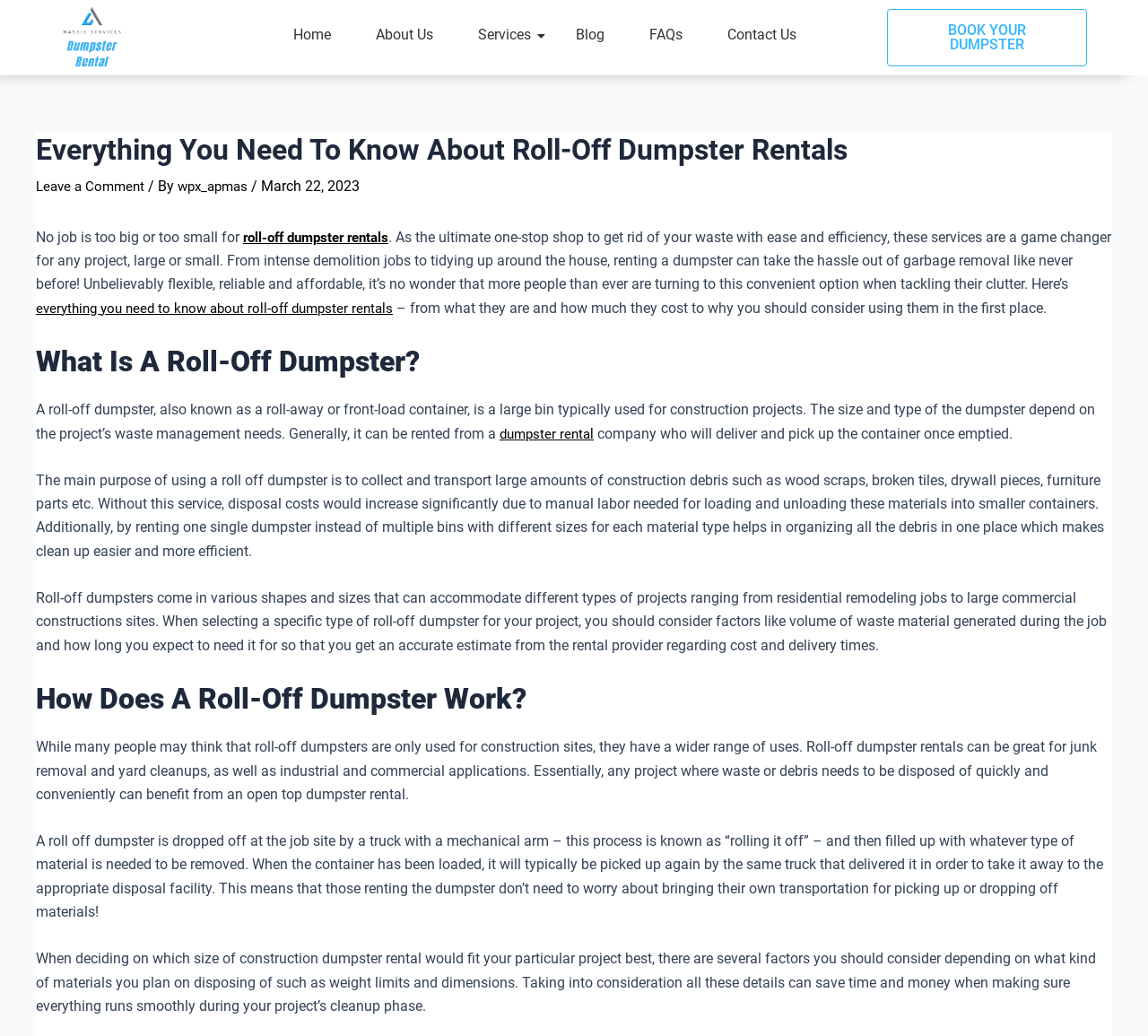Please examine the image and answer the question with a detailed explanation:
What factors should be considered when selecting a roll-off dumpster?

The webpage suggests that when selecting a specific type of roll-off dumpster for a project, factors such as the volume of waste material generated during the job and how long the dumpster is expected to be needed should be considered in order to get an accurate estimate from the rental provider regarding cost and delivery times.